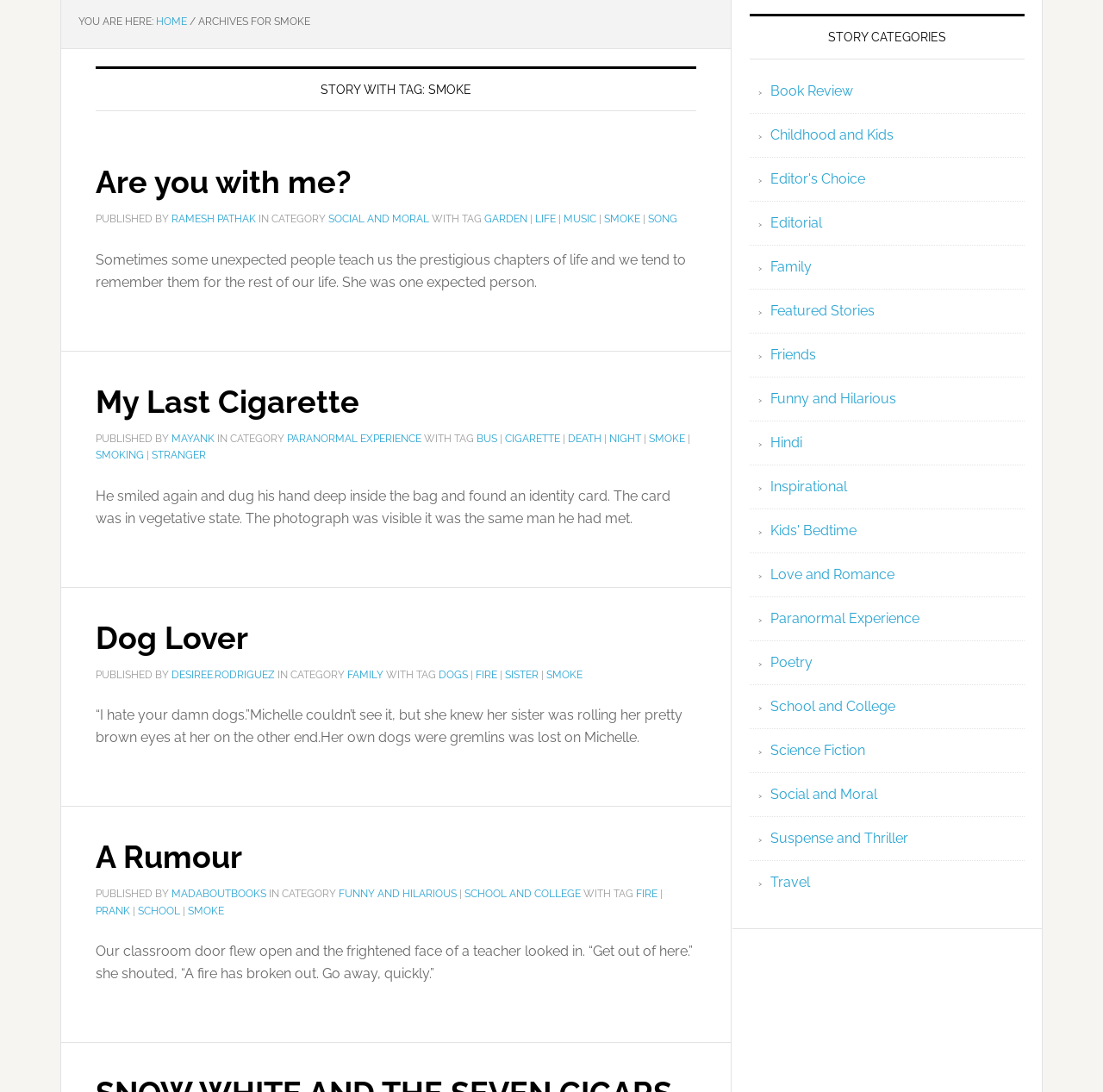Highlight the bounding box of the UI element that corresponds to this description: "Childhood and Kids".

[0.698, 0.116, 0.81, 0.131]